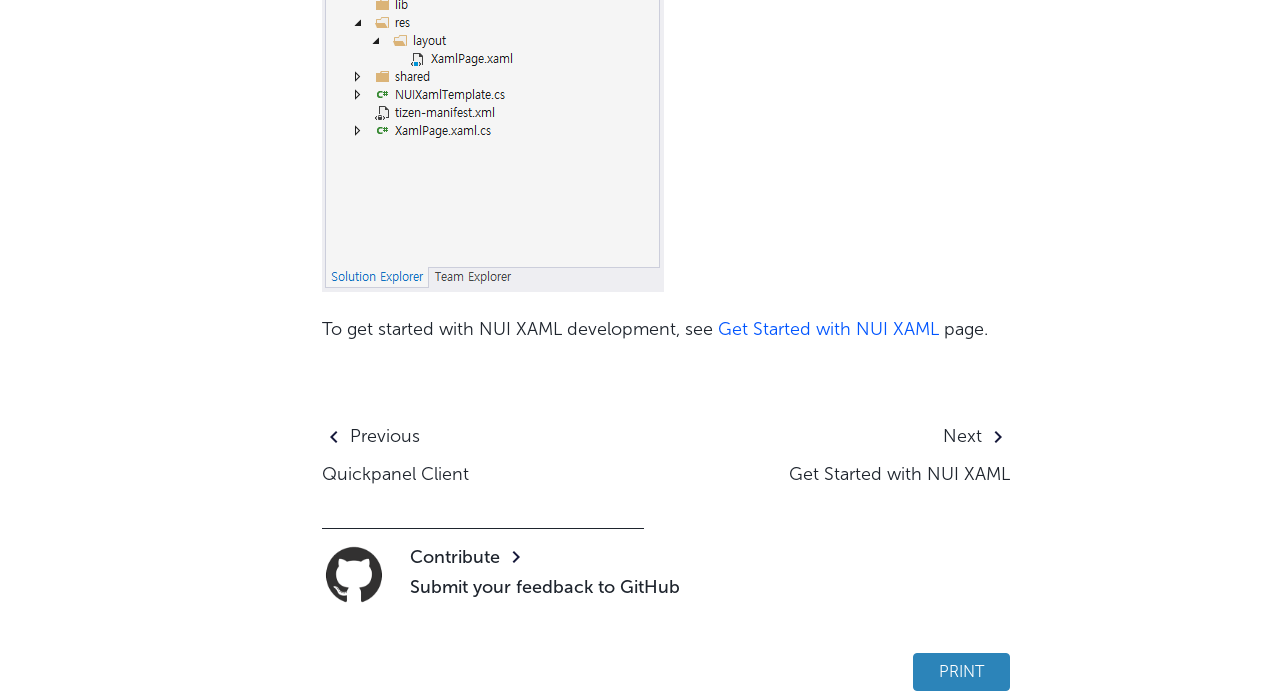Using the provided element description, identify the bounding box coordinates as (top-left x, top-left y, bottom-right x, bottom-right y). Ensure all values are between 0 and 1. Description: Layout Define Example

[0.0, 0.522, 0.219, 0.565]